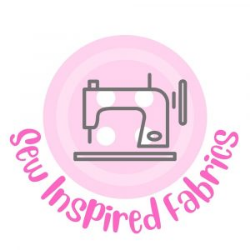What is the color of the lettering used for the logo's text?
Respond with a short answer, either a single word or a phrase, based on the image.

Pink